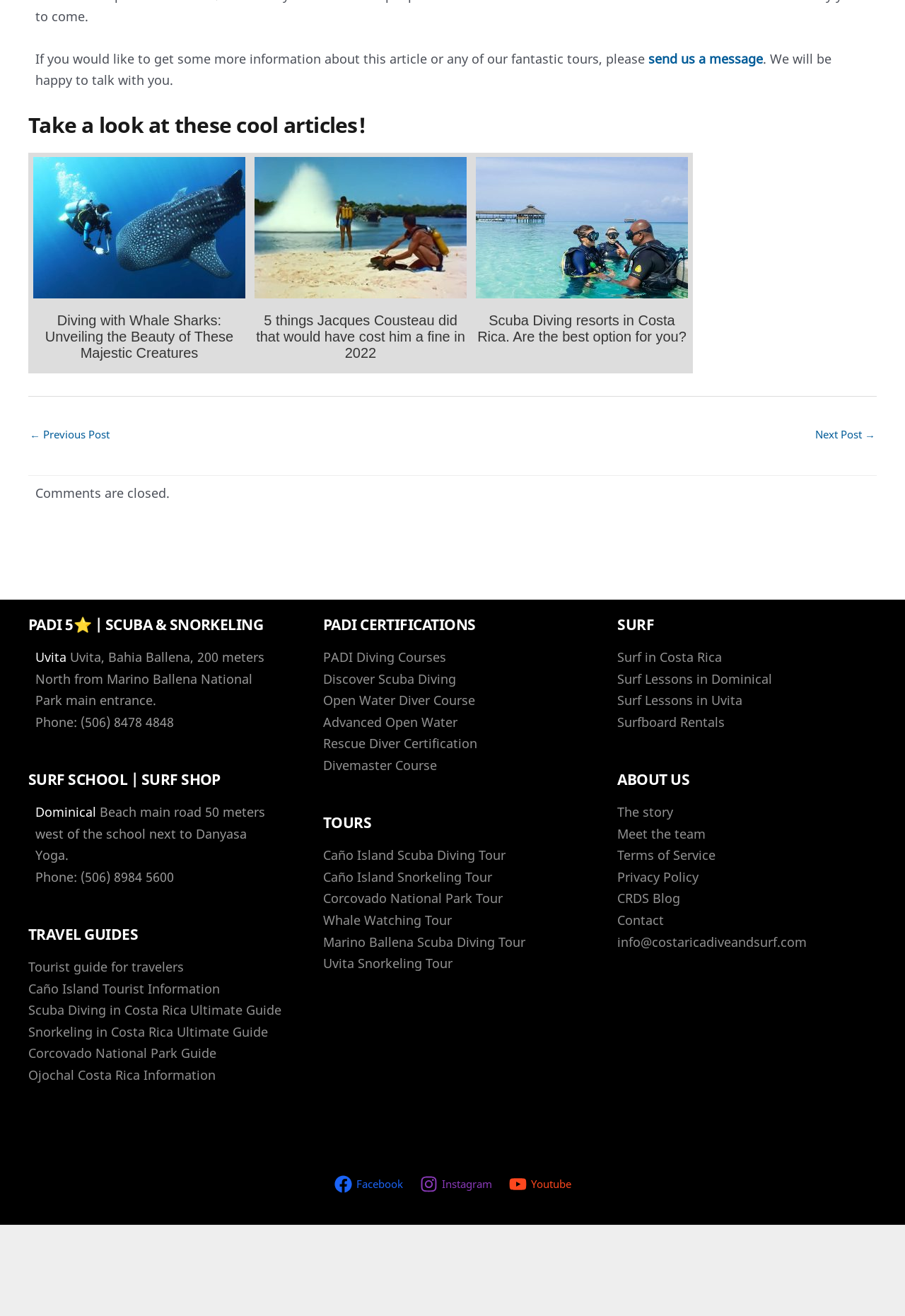Please predict the bounding box coordinates of the element's region where a click is necessary to complete the following instruction: "Click on the 'CONTACT' link". The coordinates should be represented by four float numbers between 0 and 1, i.e., [left, top, right, bottom].

None